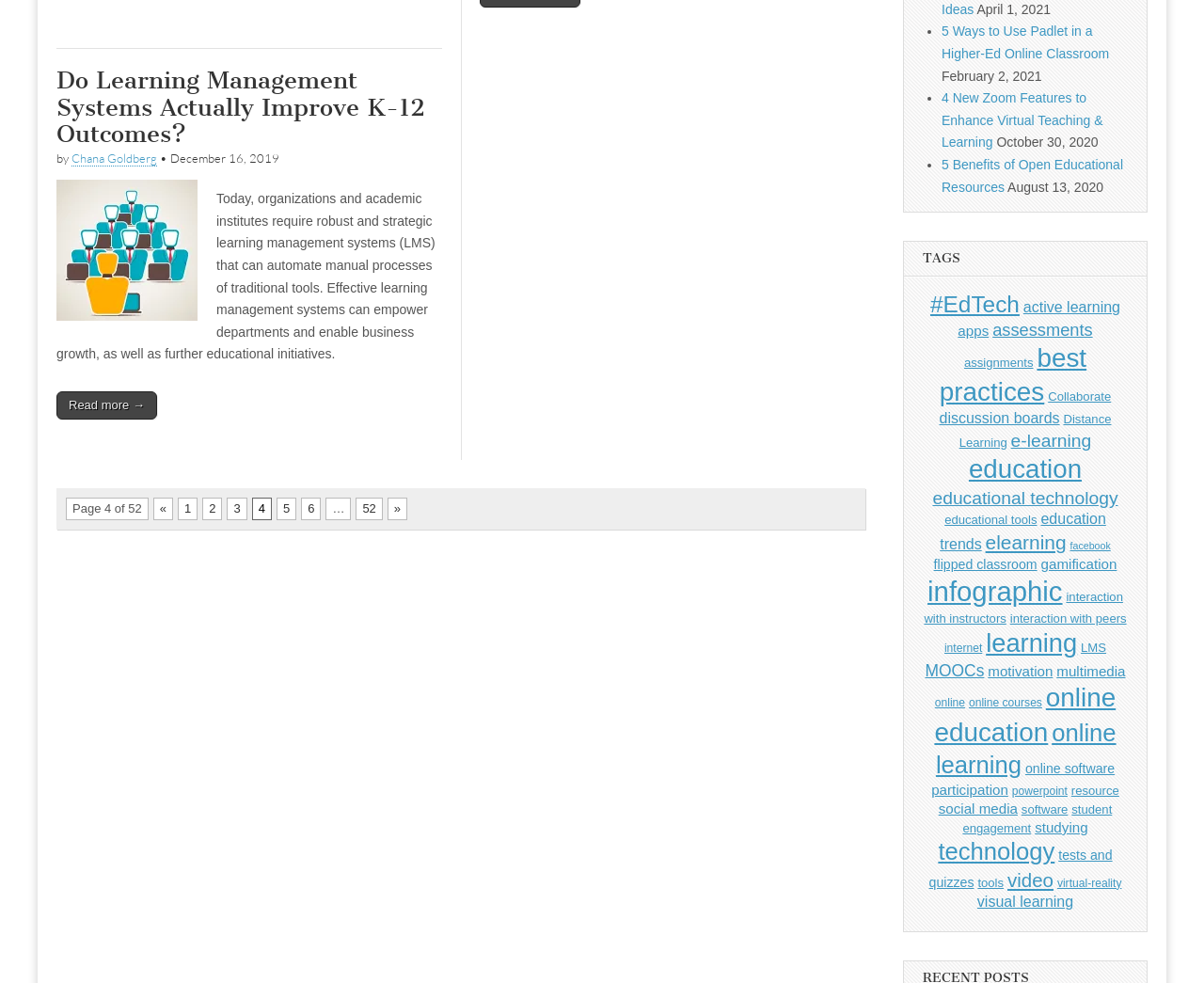Who is the author of the article?
Use the image to give a comprehensive and detailed response to the question.

The author of the article is mentioned in the text 'by Chana Goldberg', which is located below the title of the article. This indicates that Chana Goldberg is the author of the article.